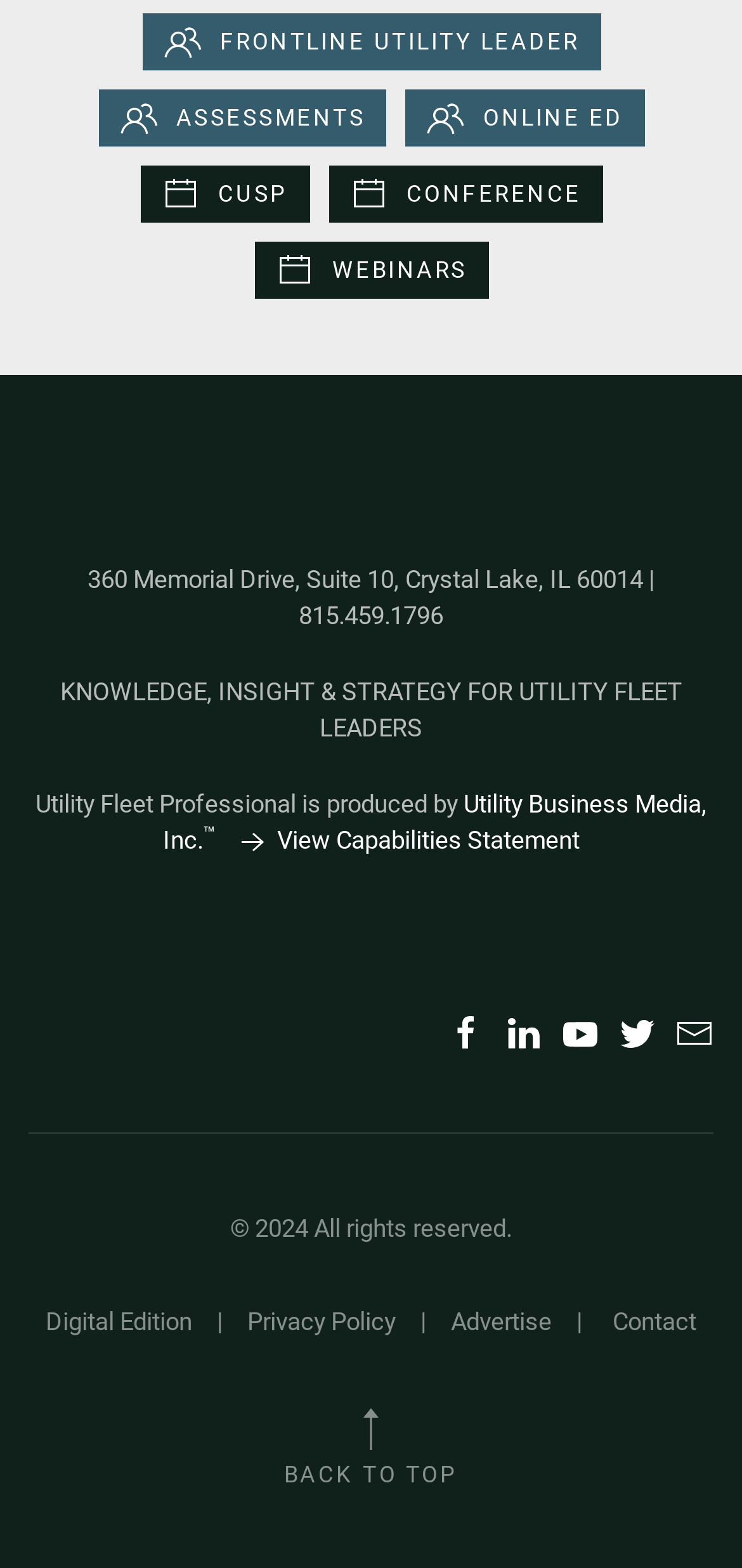Determine the bounding box coordinates (top-left x, top-left y, bottom-right x, bottom-right y) of the UI element described in the following text: Contact

[0.826, 0.834, 0.938, 0.853]